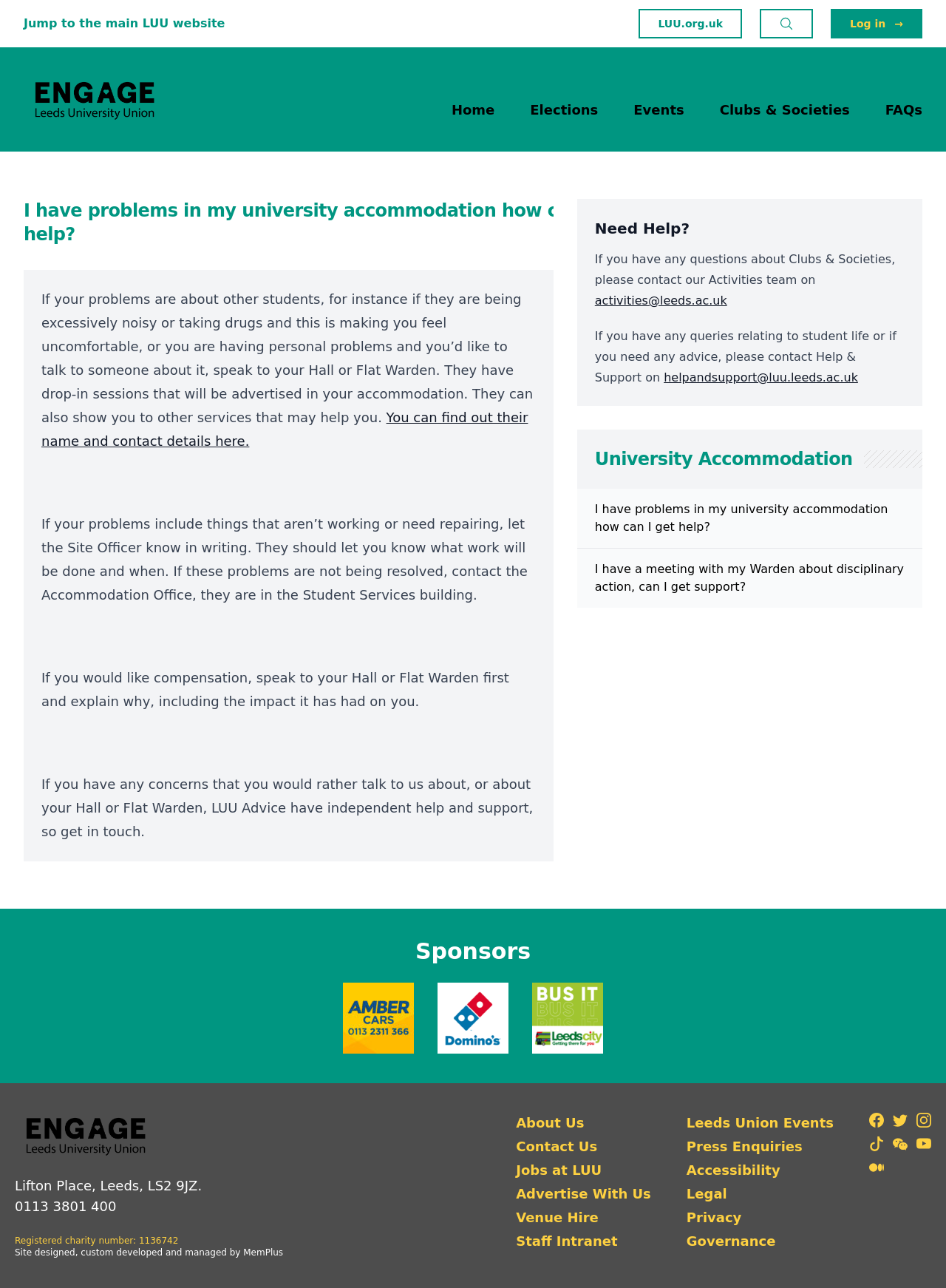Generate a thorough explanation of the webpage's elements.

This webpage appears to be a university student union website, specifically a help page for students experiencing problems in their university accommodation. 

At the top of the page, there is a header section with several links, including "Jump to the main LUU website", "LUU.org.uk", and "Log in". There is also a logo and a navigation menu with links to "Home", "Elections", "Events", "Clubs & Societies", and "FAQs". 

Below the header, there is a main content section with a heading that matches the meta description, "I have problems in my university accommodation how can I get help?". This section provides guidance for students experiencing problems in their accommodation, including who to contact for different types of issues. There are several paragraphs of text explaining the procedures for reporting problems, seeking help, and getting support. 

To the right of the main content, there is a sidebar with a heading "Need Help?" and several links to contact different teams, including the Activities team and the Help & Support team. There are also links to related pages, such as "University Accommodation" and "I have a meeting with my Warden about disciplinary action, can I get support?".

At the bottom of the page, there is a footer section with several links to other pages, including "Sponsors", "About Us", "Contact Us", and "Jobs at LUU". There are also links to social media platforms and a copyright notice.